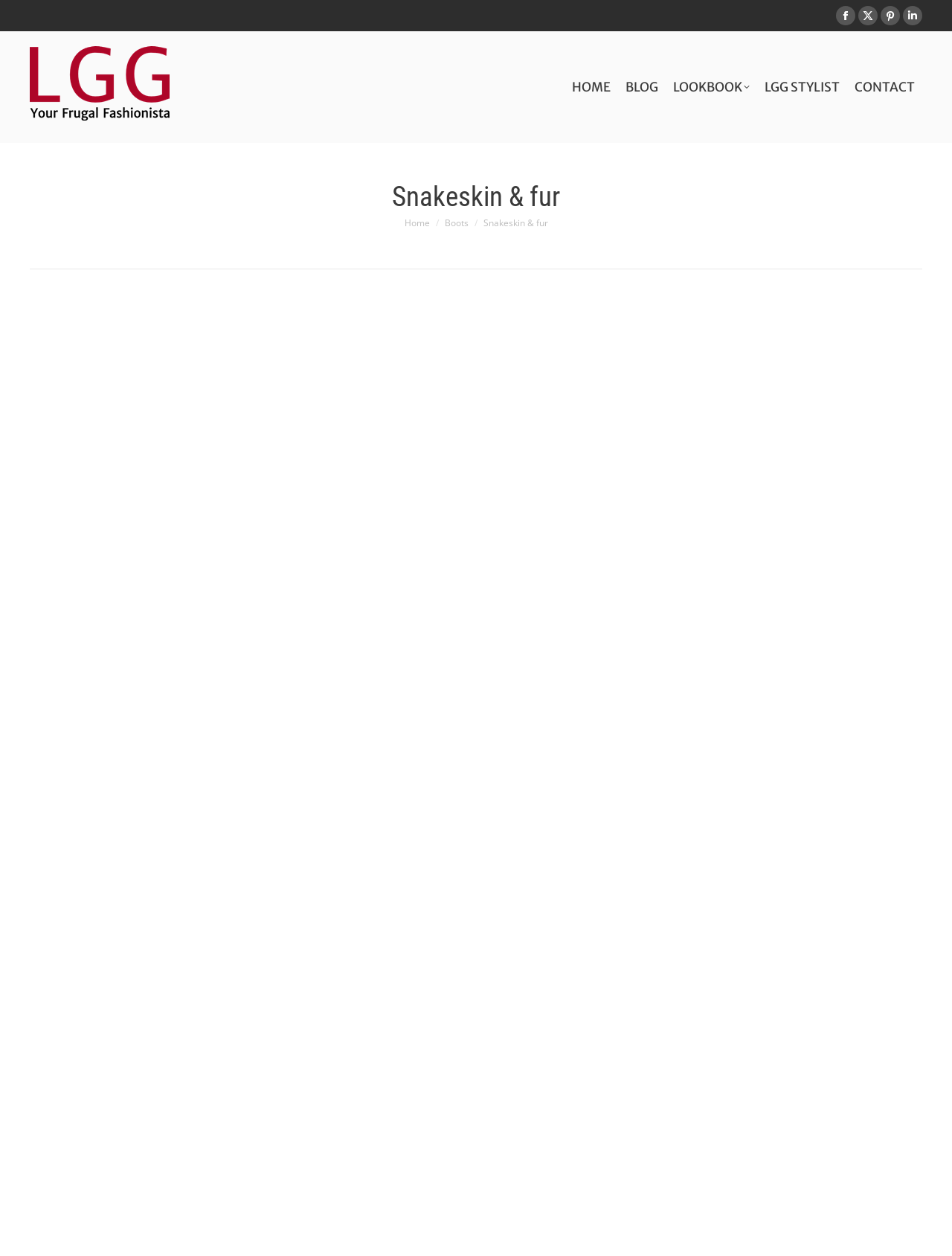Determine the coordinates of the bounding box for the clickable area needed to execute this instruction: "Read about fur vest and snakeskin jeans".

[0.031, 0.244, 0.969, 0.851]